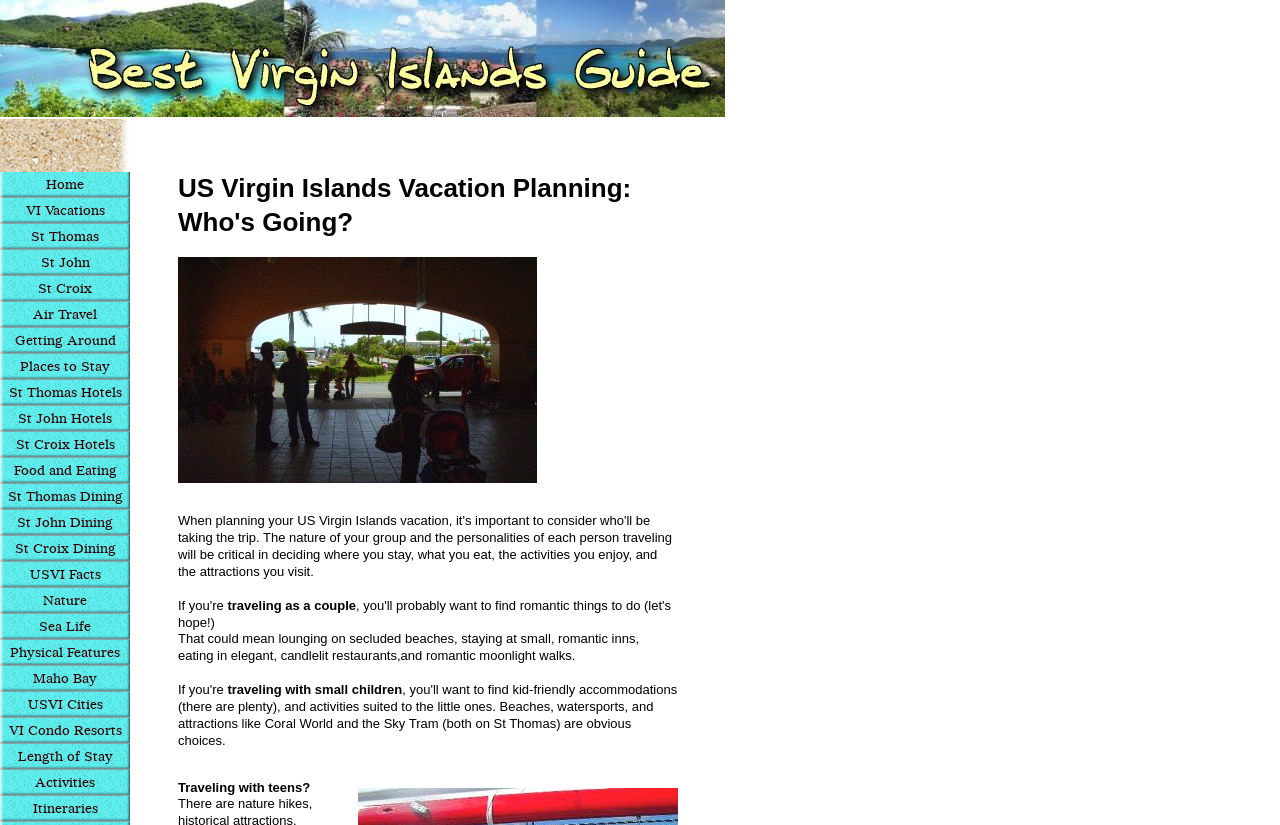Using the elements shown in the image, answer the question comprehensively: What is the webpage's suggestion for travelers with teens?

The webpage only asks 'Traveling with teens?' but does not provide a specific suggestion or activity for travelers with teens.